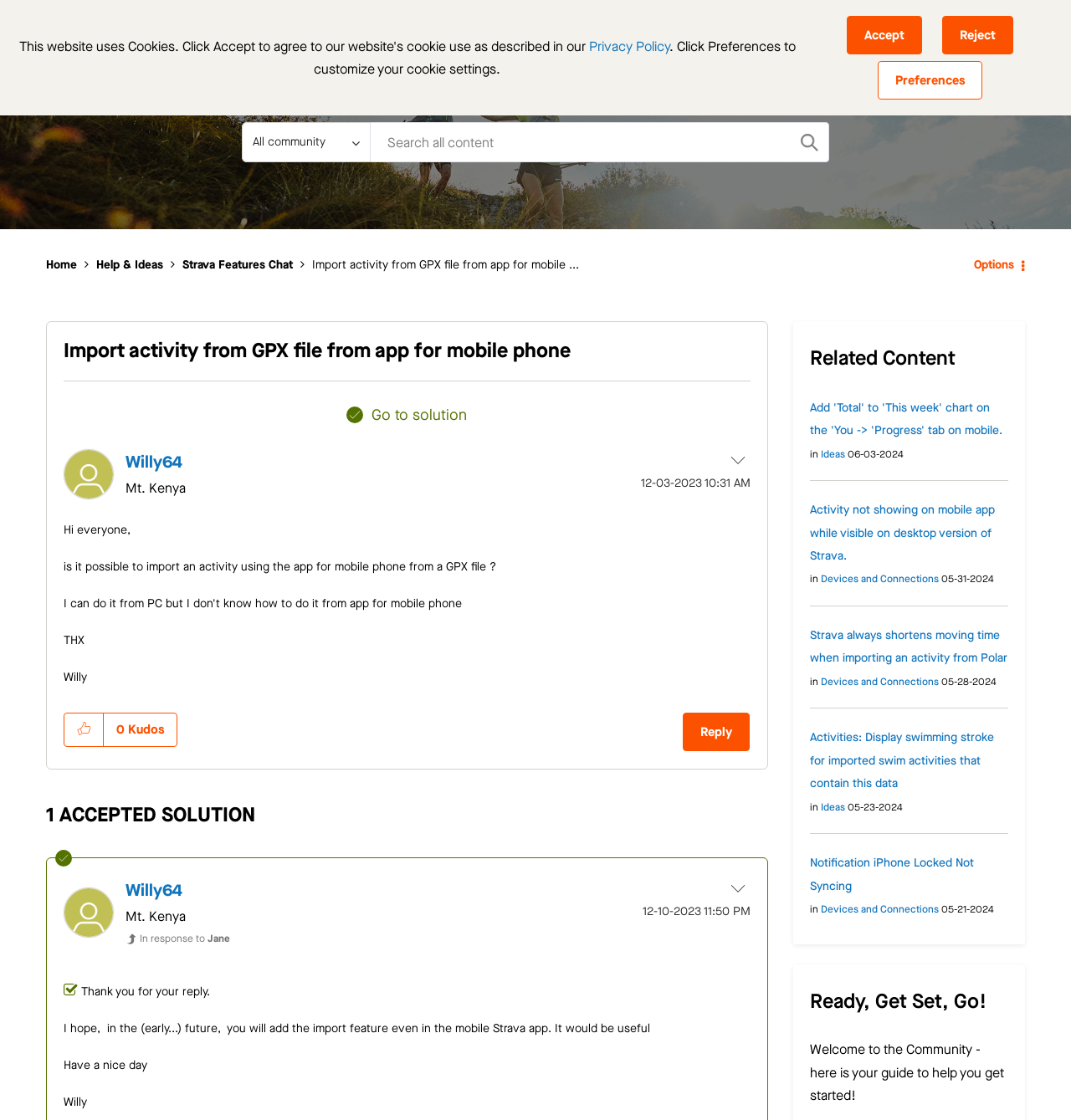What is the title or heading displayed on the webpage?

Strava Community Hub